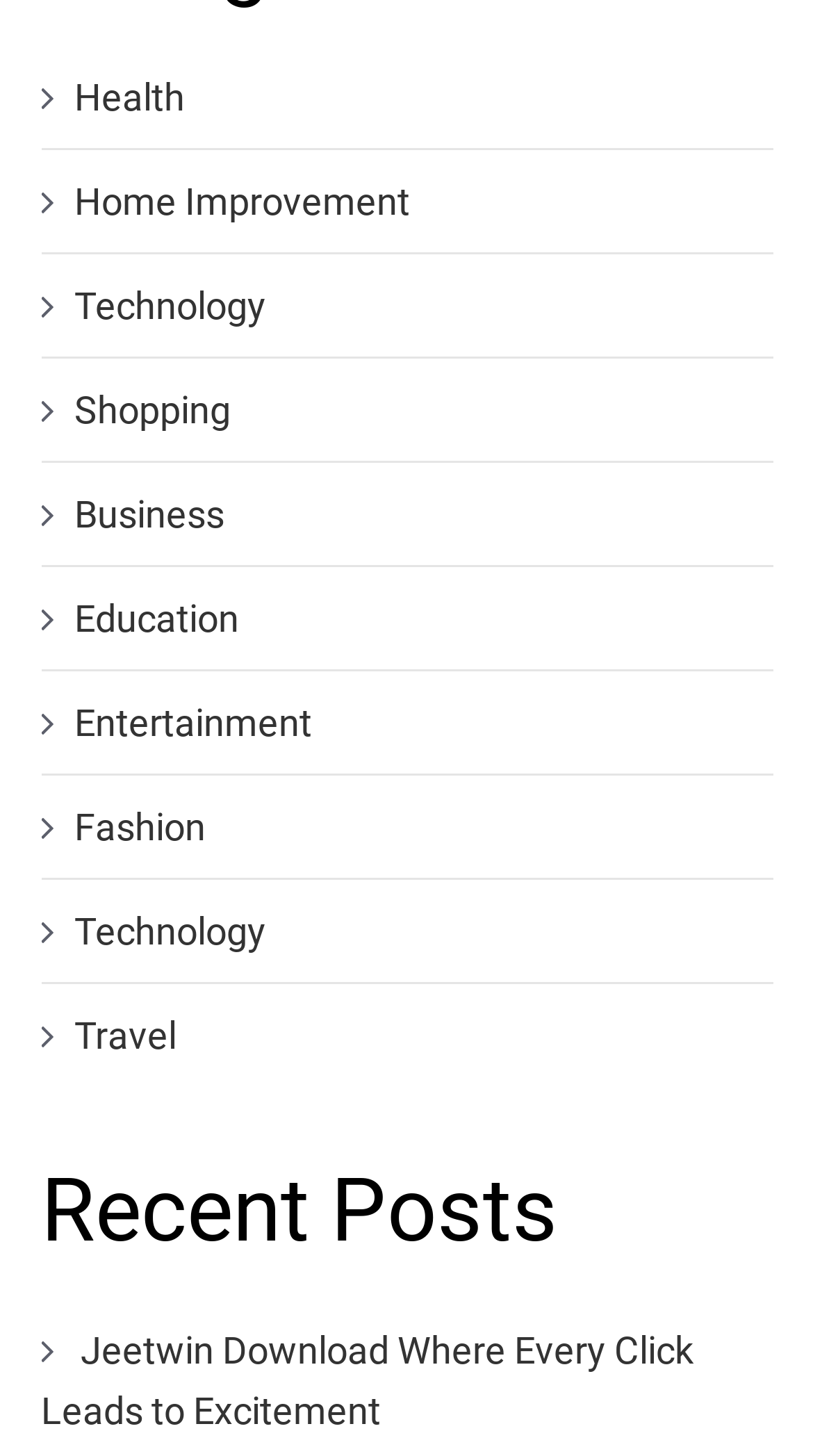What is the title of the recent post?
Provide a detailed and well-explained answer to the question.

The title of the recent post is 'Jeetwin Download Where Every Click Leads to Excitement' which is a link element located below the 'Recent Posts' heading with a bounding box of [0.05, 0.912, 0.853, 0.983].